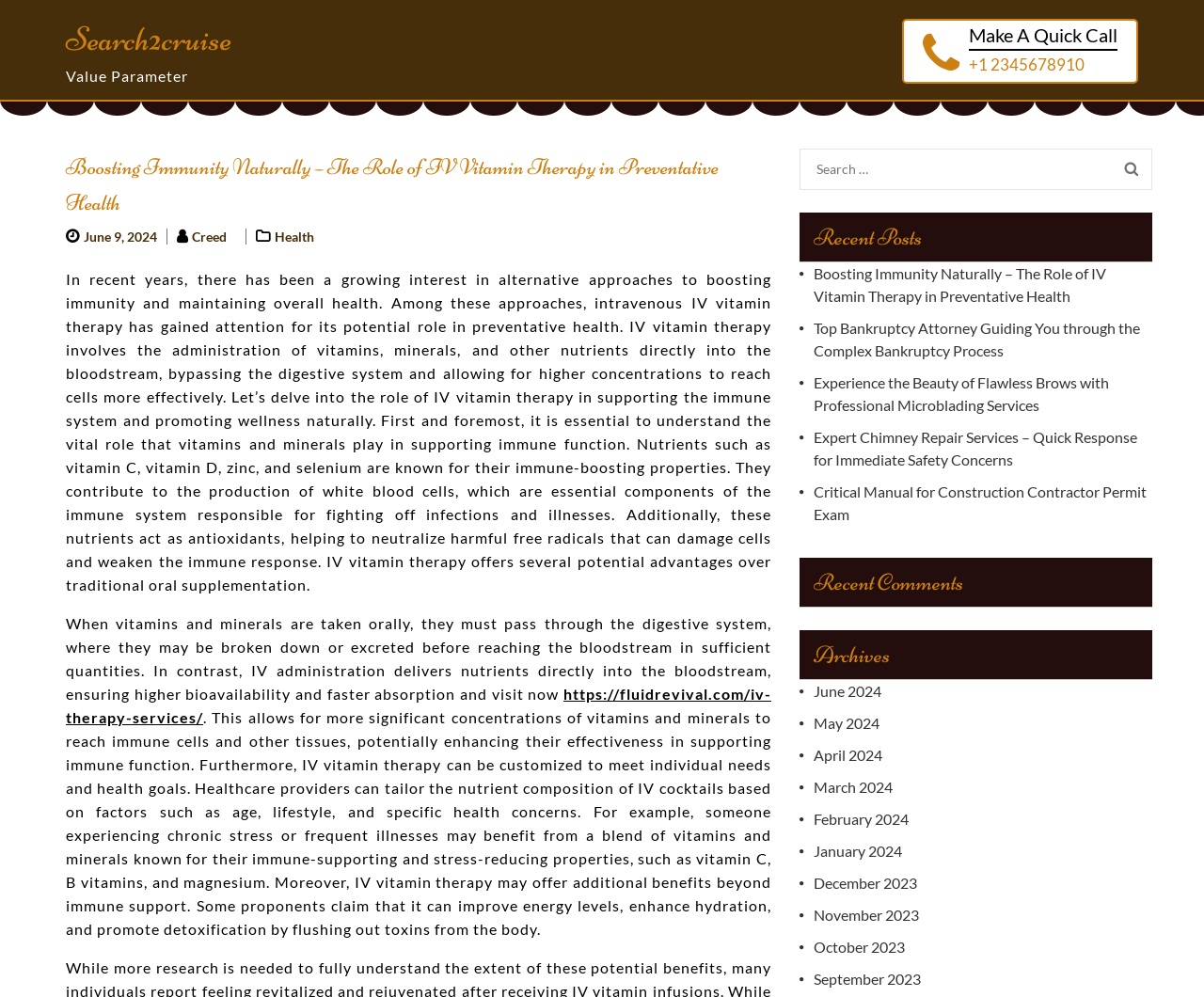Identify the bounding box coordinates of the clickable region required to complete the instruction: "Read the article about boosting immunity naturally". The coordinates should be given as four float numbers within the range of 0 and 1, i.e., [left, top, right, bottom].

[0.055, 0.154, 0.597, 0.217]